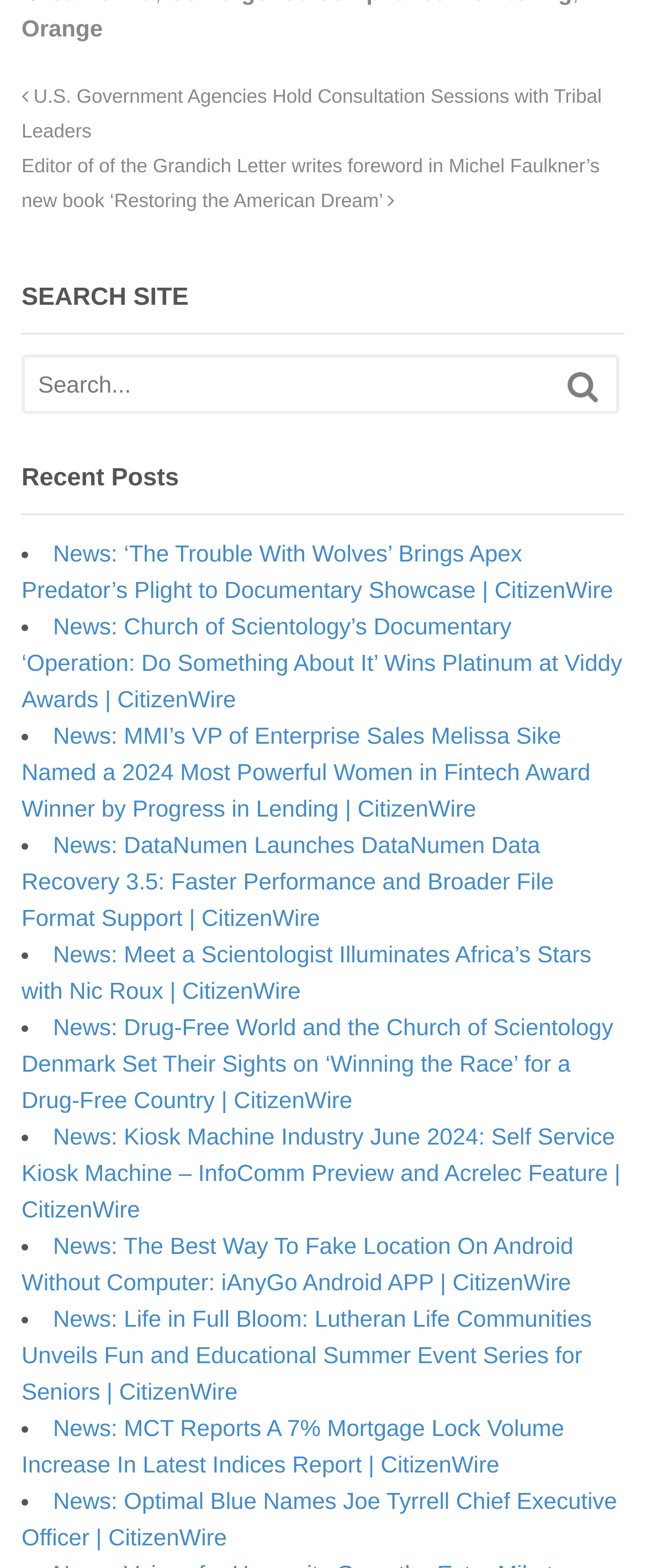Provide a short answer to the following question with just one word or phrase: How many news articles are listed on the webpage?

10